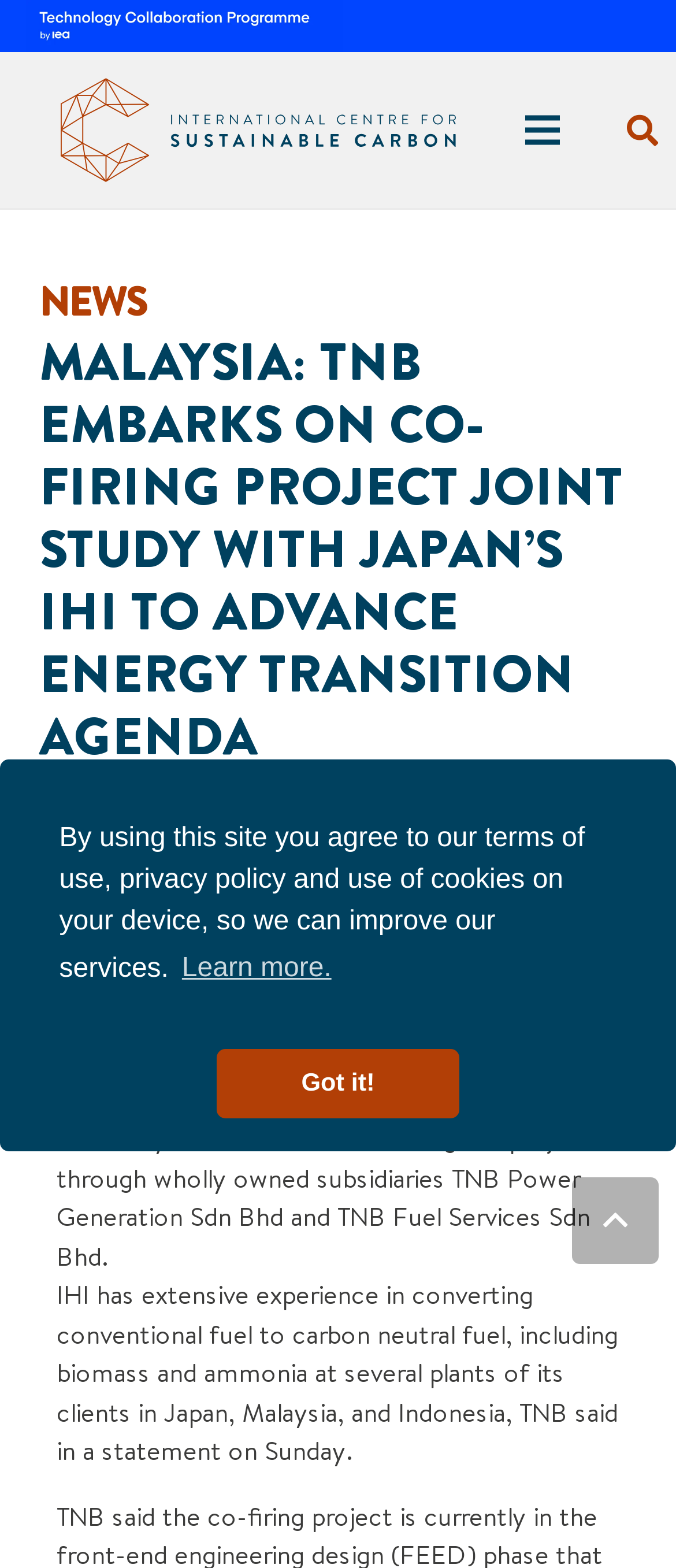Answer this question using a single word or a brief phrase:
What is the date of the news article?

9 February 2024